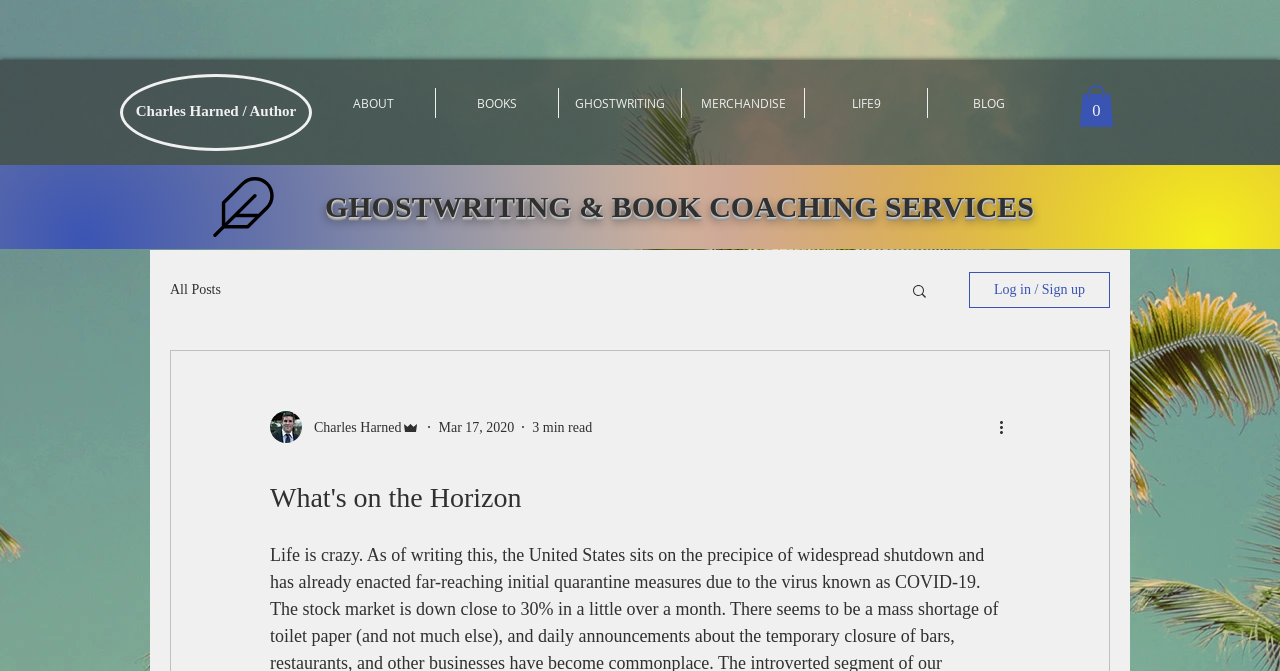Locate the bounding box coordinates of the area that needs to be clicked to fulfill the following instruction: "go to about page". The coordinates should be in the format of four float numbers between 0 and 1, namely [left, top, right, bottom].

[0.244, 0.131, 0.34, 0.176]